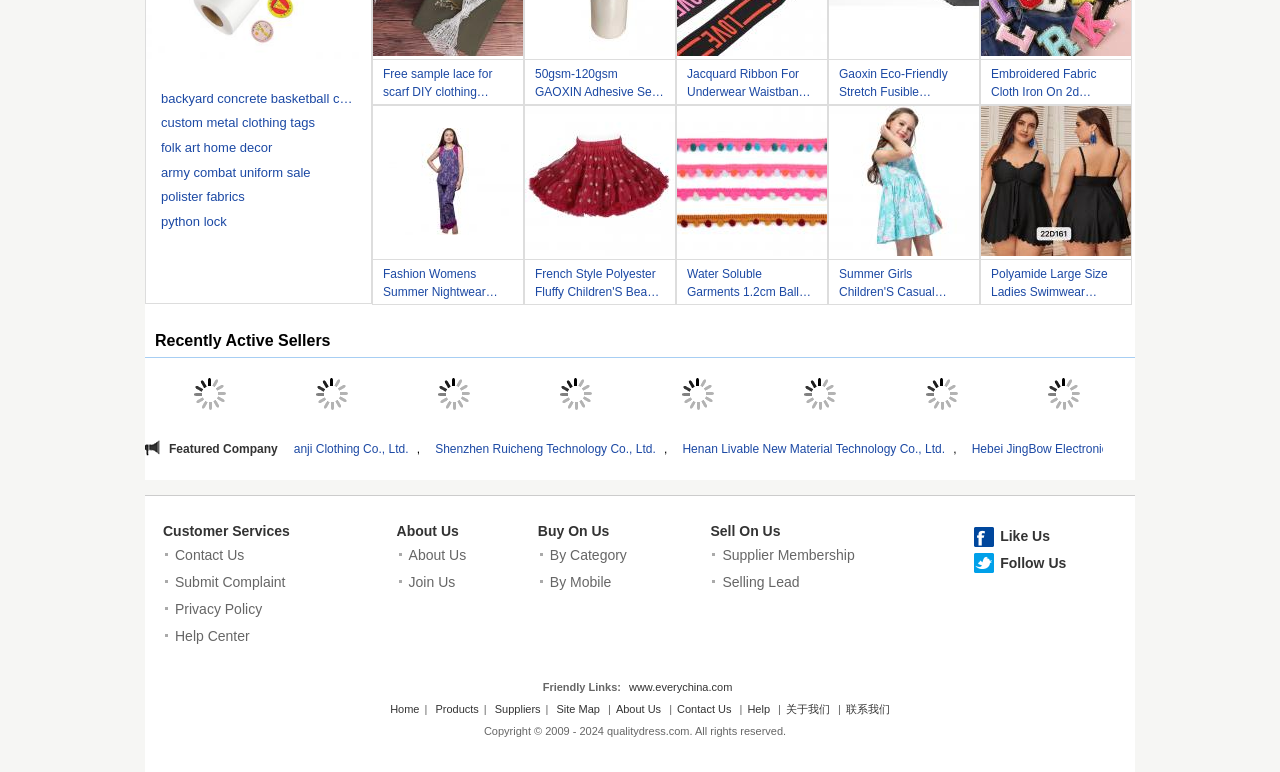Extract the bounding box coordinates of the UI element described: "army combat uniform sale". Provide the coordinates in the format [left, top, right, bottom] with values ranging from 0 to 1.

[0.126, 0.208, 0.278, 0.24]